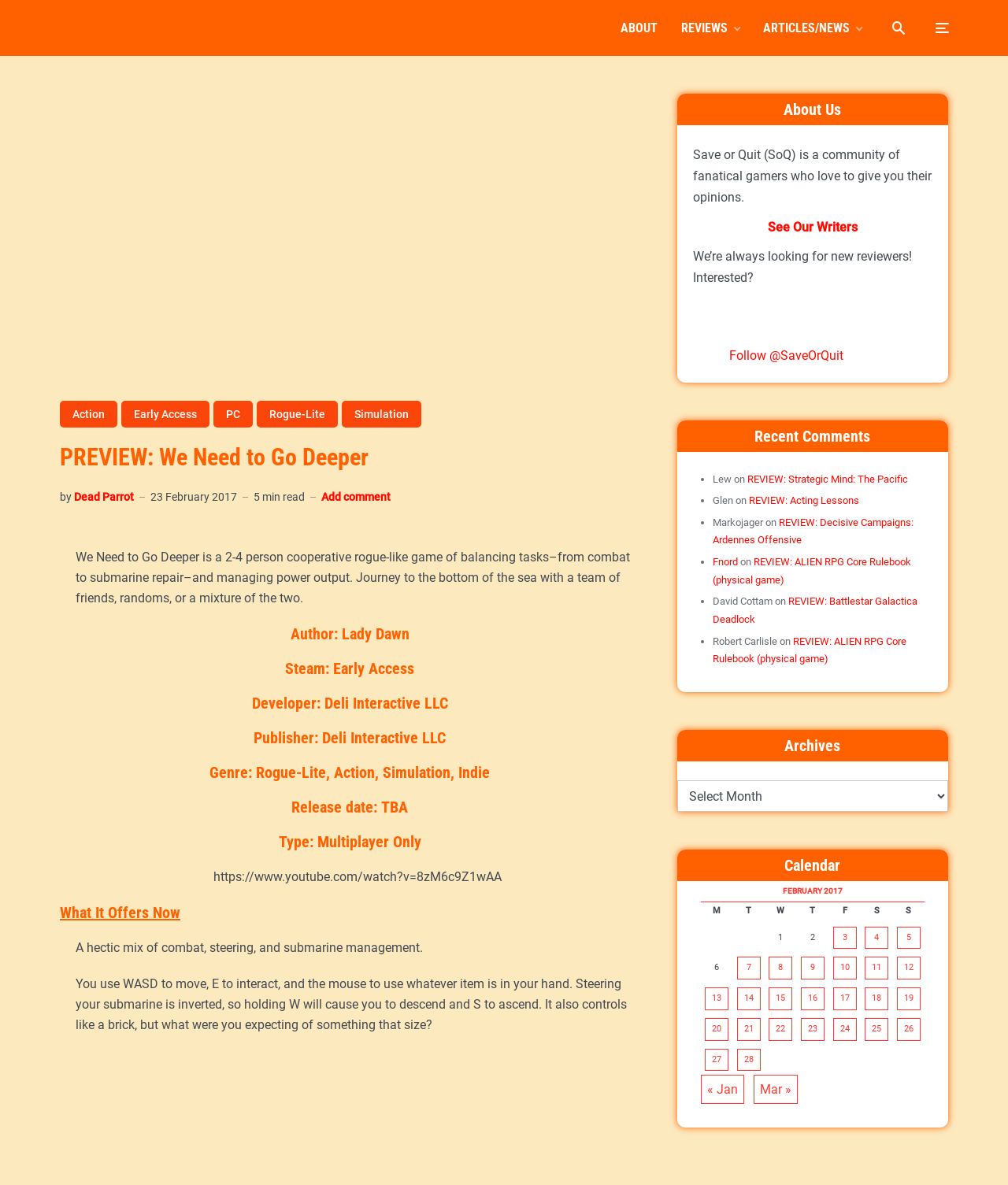Please indicate the bounding box coordinates of the element's region to be clicked to achieve the instruction: "Learn about the game developer". Provide the coordinates as four float numbers between 0 and 1, i.e., [left, top, right, bottom].

[0.059, 0.586, 0.634, 0.602]